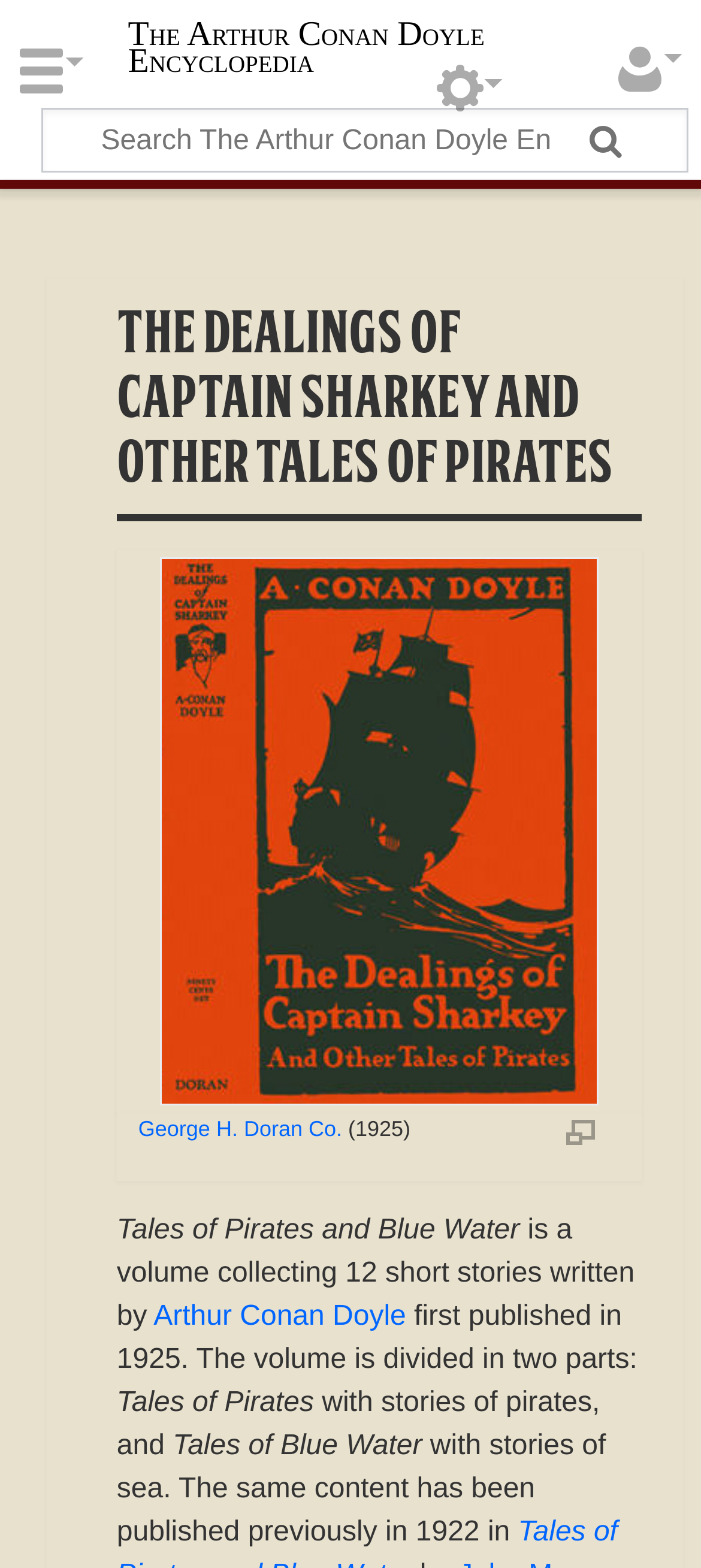Answer briefly with one word or phrase:
What are the two parts of this volume?

Tales of Pirates and Tales of Blue Water